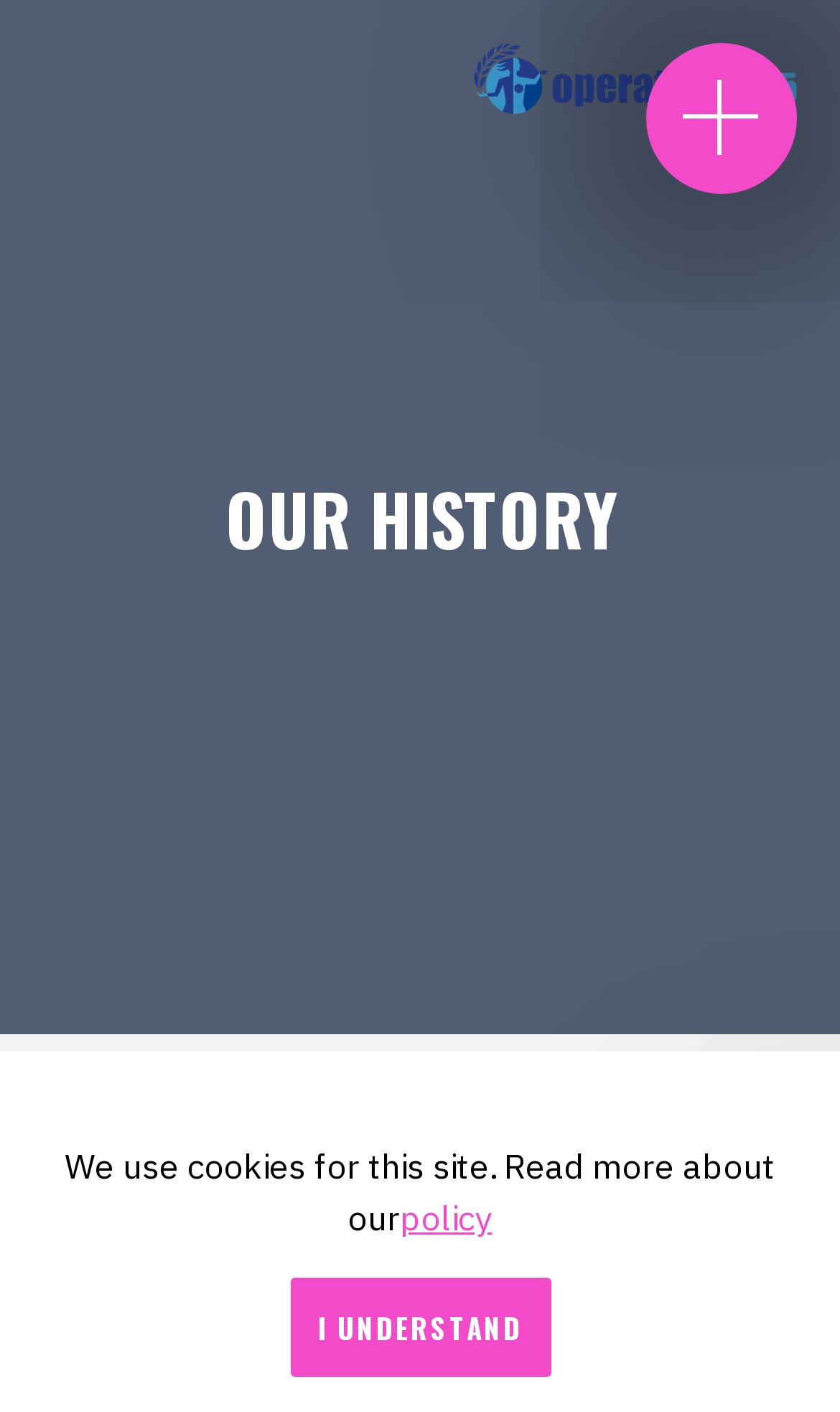Use a single word or phrase to answer the question:
What is the logo of Operation1325?

operation 1325 logotype